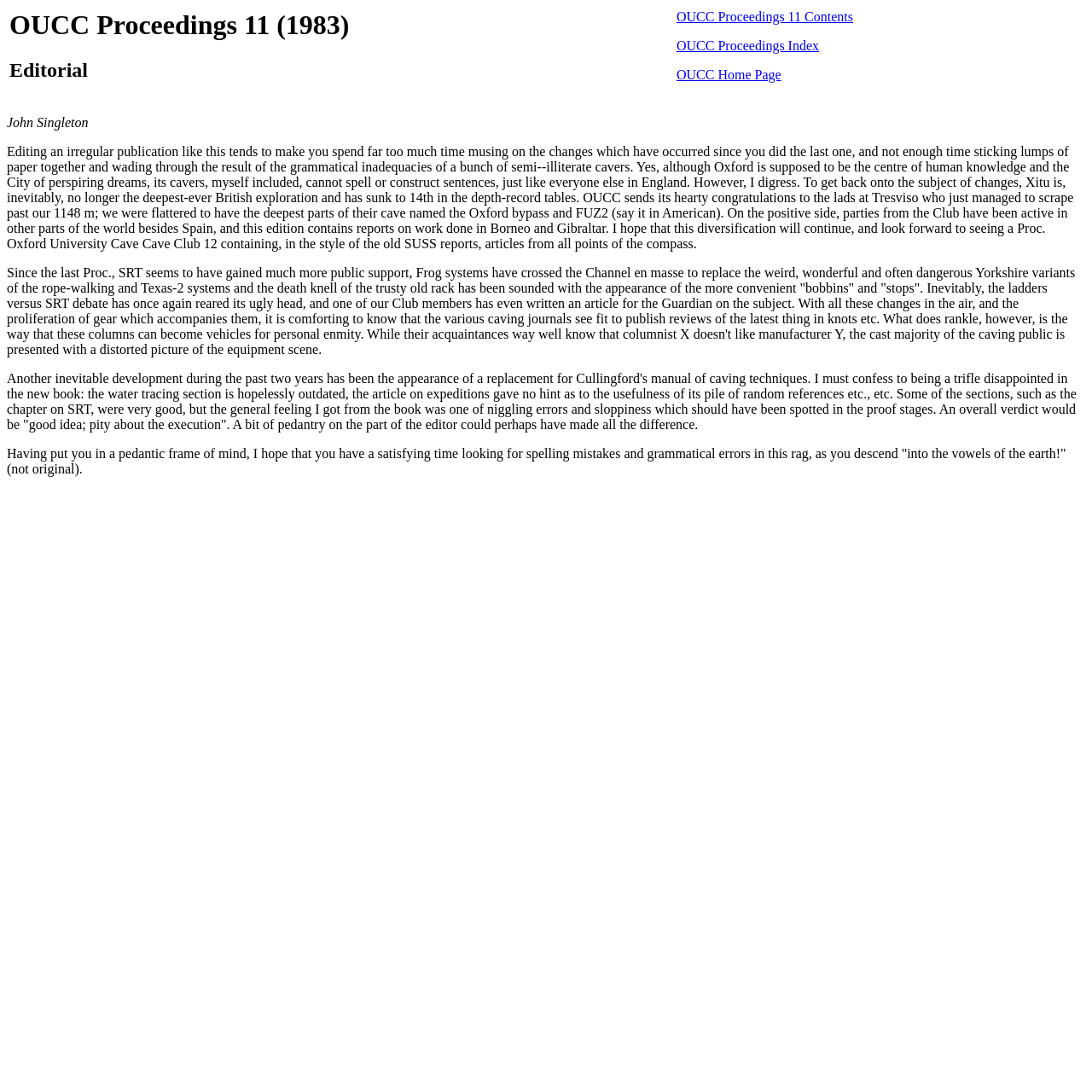Using the given description, provide the bounding box coordinates formatted as (top-left x, top-left y, bottom-right x, bottom-right y), with all values being floating point numbers between 0 and 1. Description: OUCC Home Page

[0.619, 0.062, 0.715, 0.075]